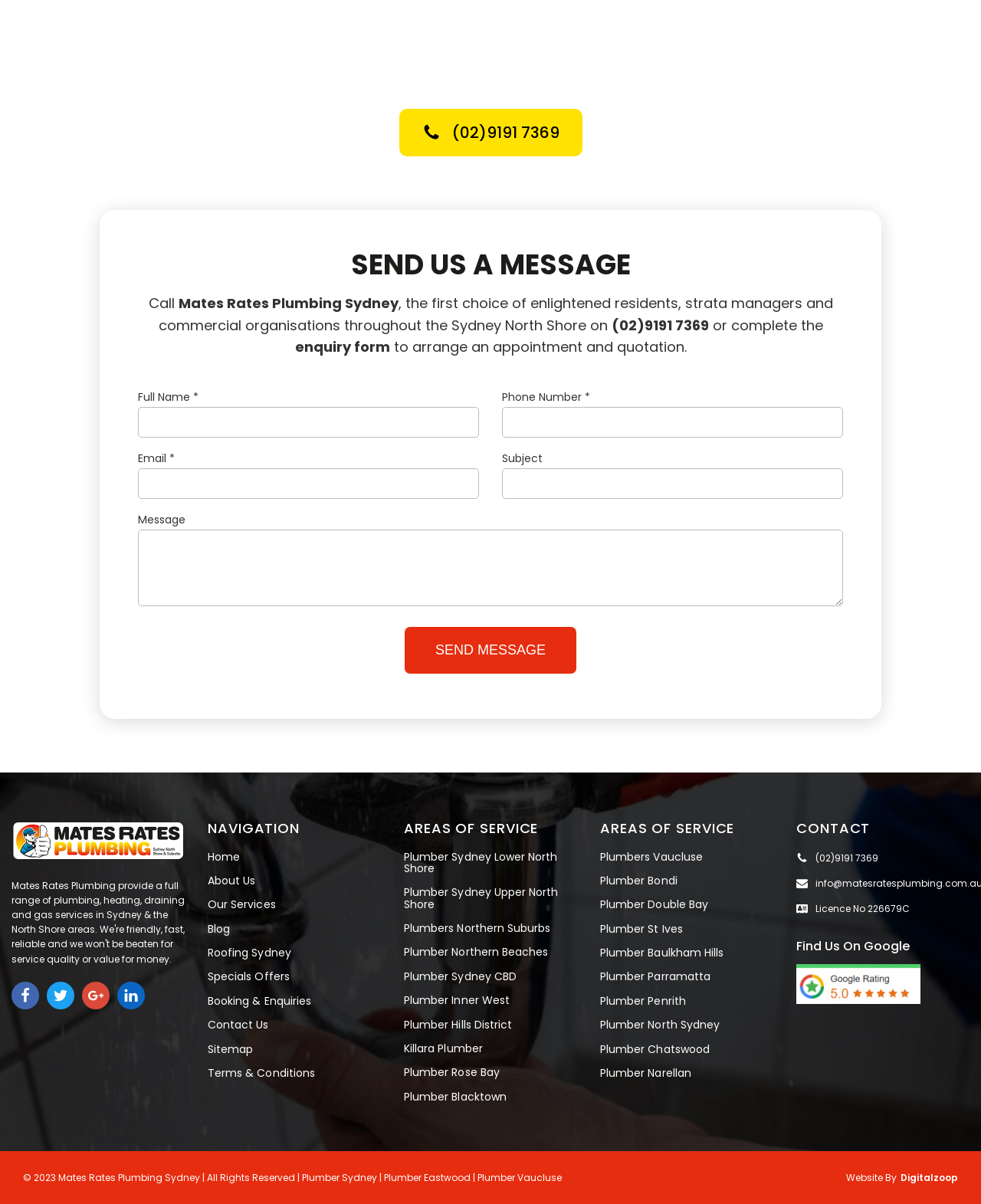Provide the bounding box coordinates of the HTML element this sentence describes: "parent_node: Message value="SEND MESSAGE"". The bounding box coordinates consist of four float numbers between 0 and 1, i.e., [left, top, right, bottom].

[0.412, 0.521, 0.588, 0.56]